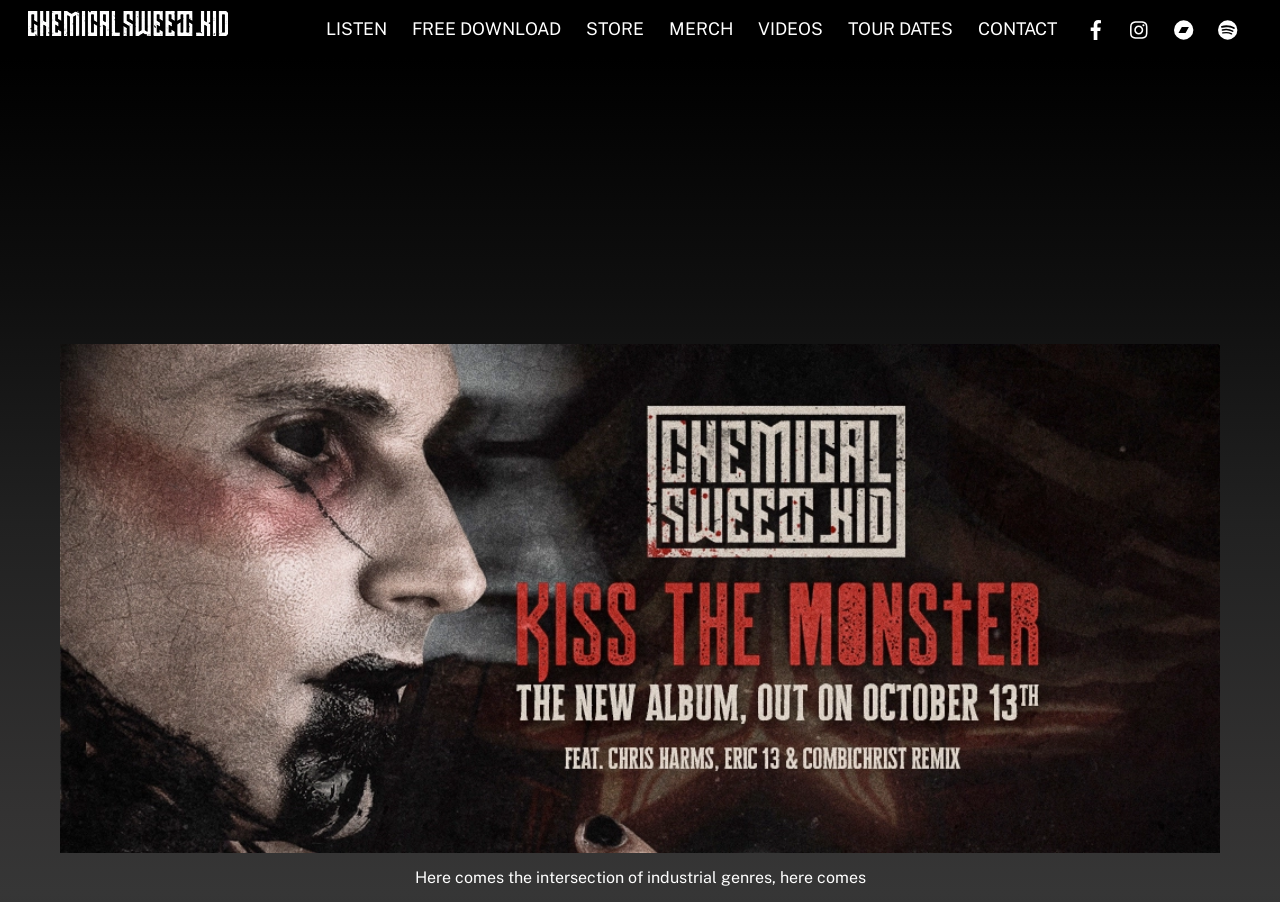Please determine the bounding box coordinates of the element to click in order to execute the following instruction: "Click on the 'Typesetter forum' link". The coordinates should be four float numbers between 0 and 1, specified as [left, top, right, bottom].

None